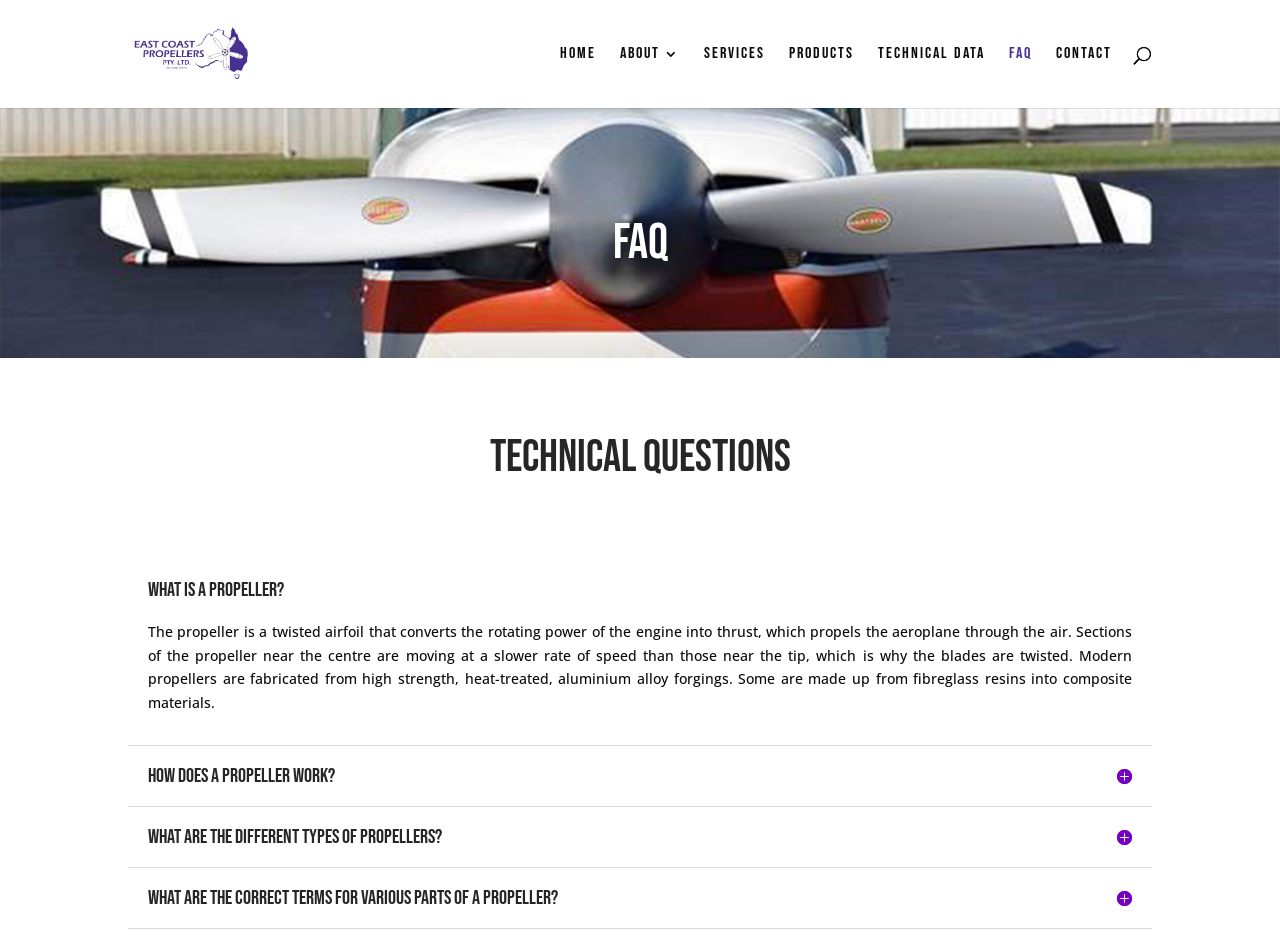What is the material used to fabricate modern propellers?
Refer to the image and provide a concise answer in one word or phrase.

Aluminium alloy forgings